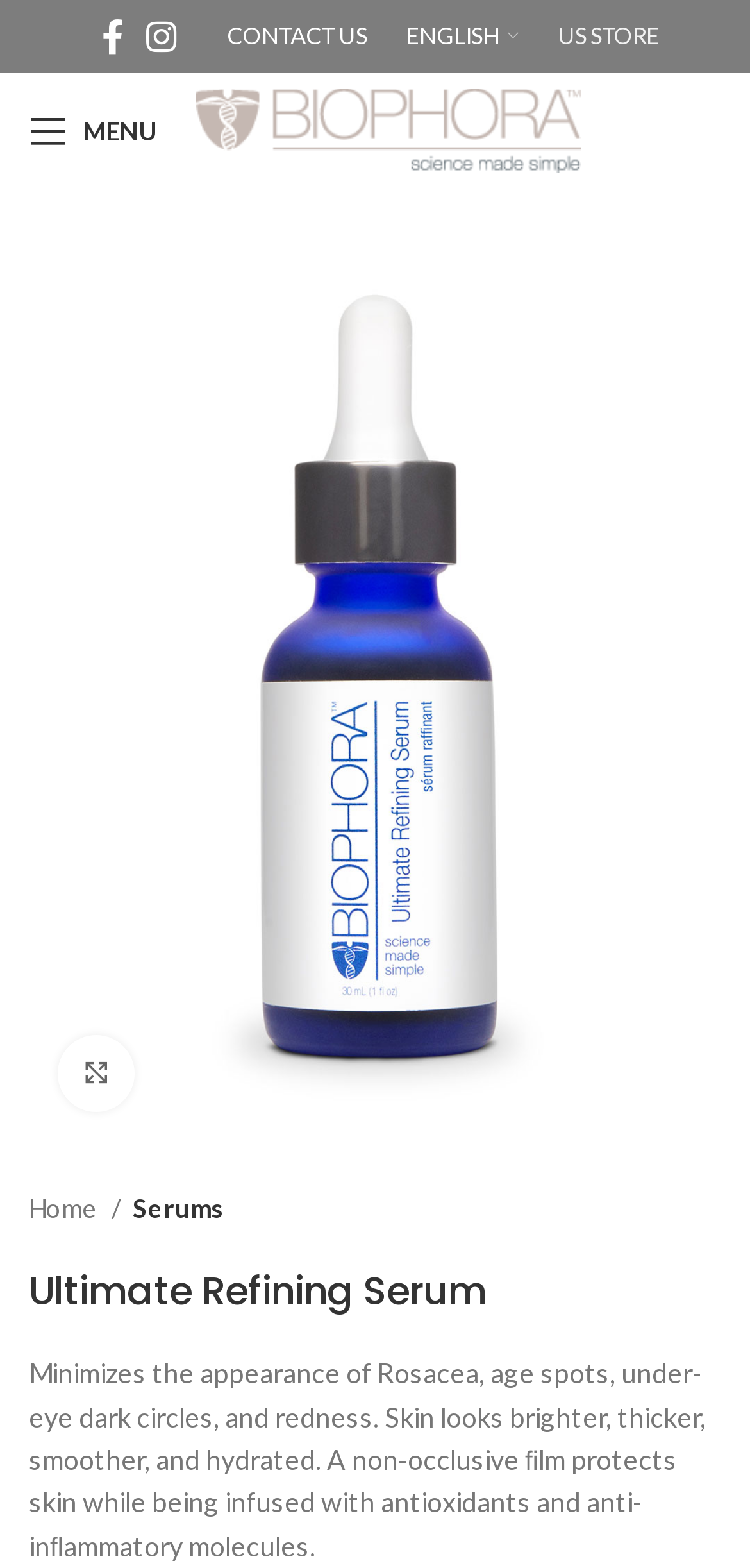Please answer the following question using a single word or phrase: 
How many social media links are present at the top of the webpage?

2